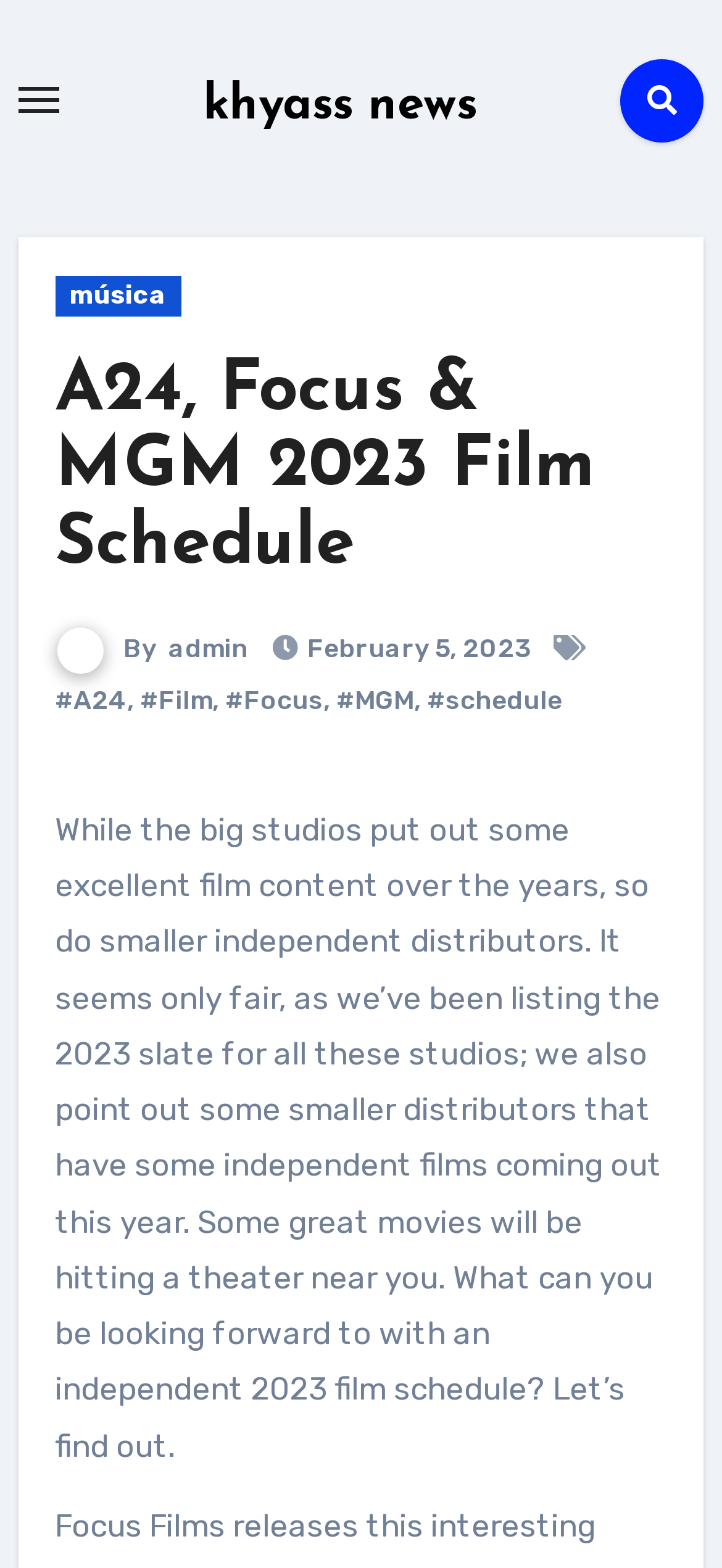What is the date of the article?
Look at the image and respond with a single word or a short phrase.

February 5, 2023